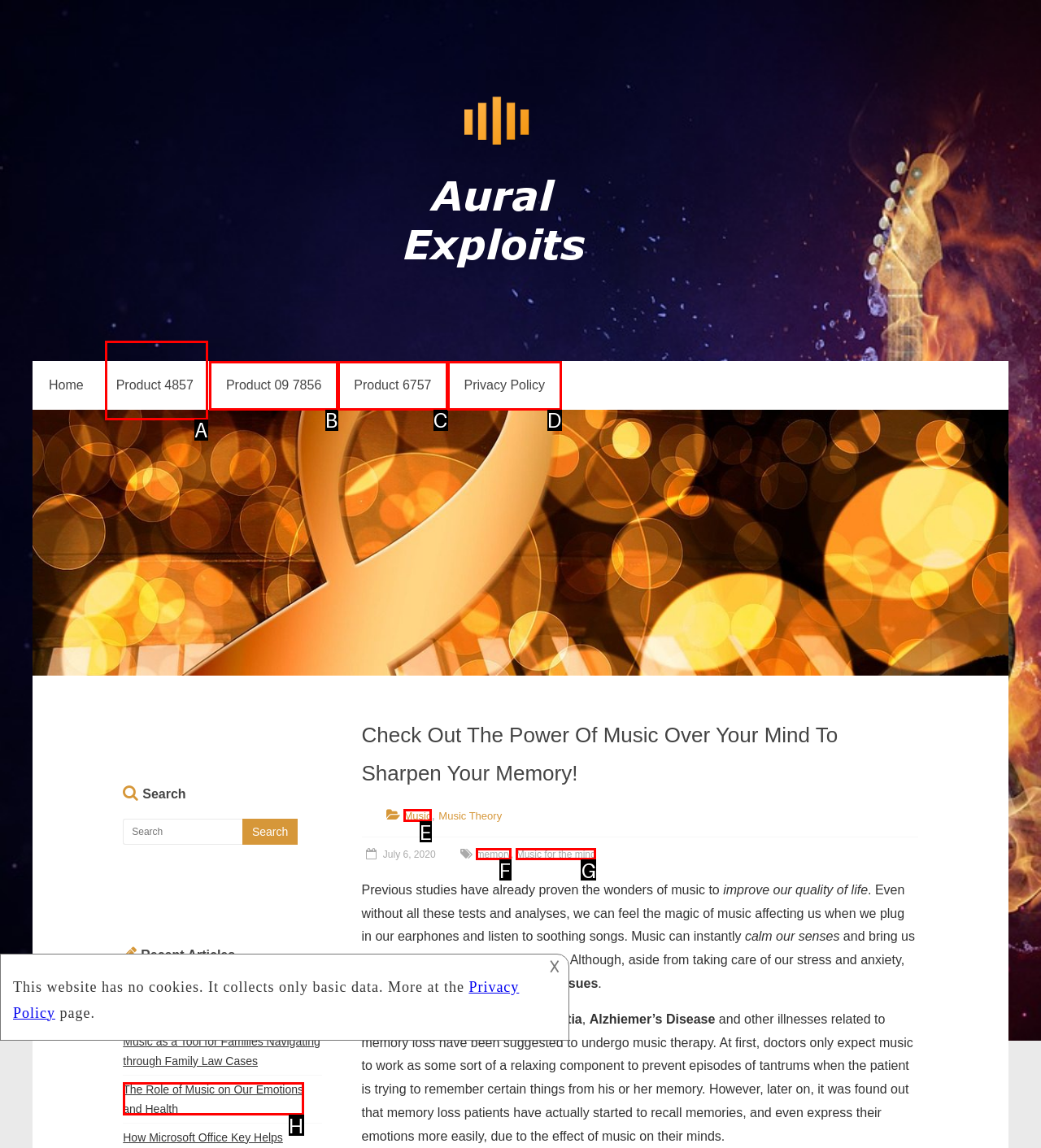Select the option that aligns with the description: Music for the mind
Respond with the letter of the correct choice from the given options.

G